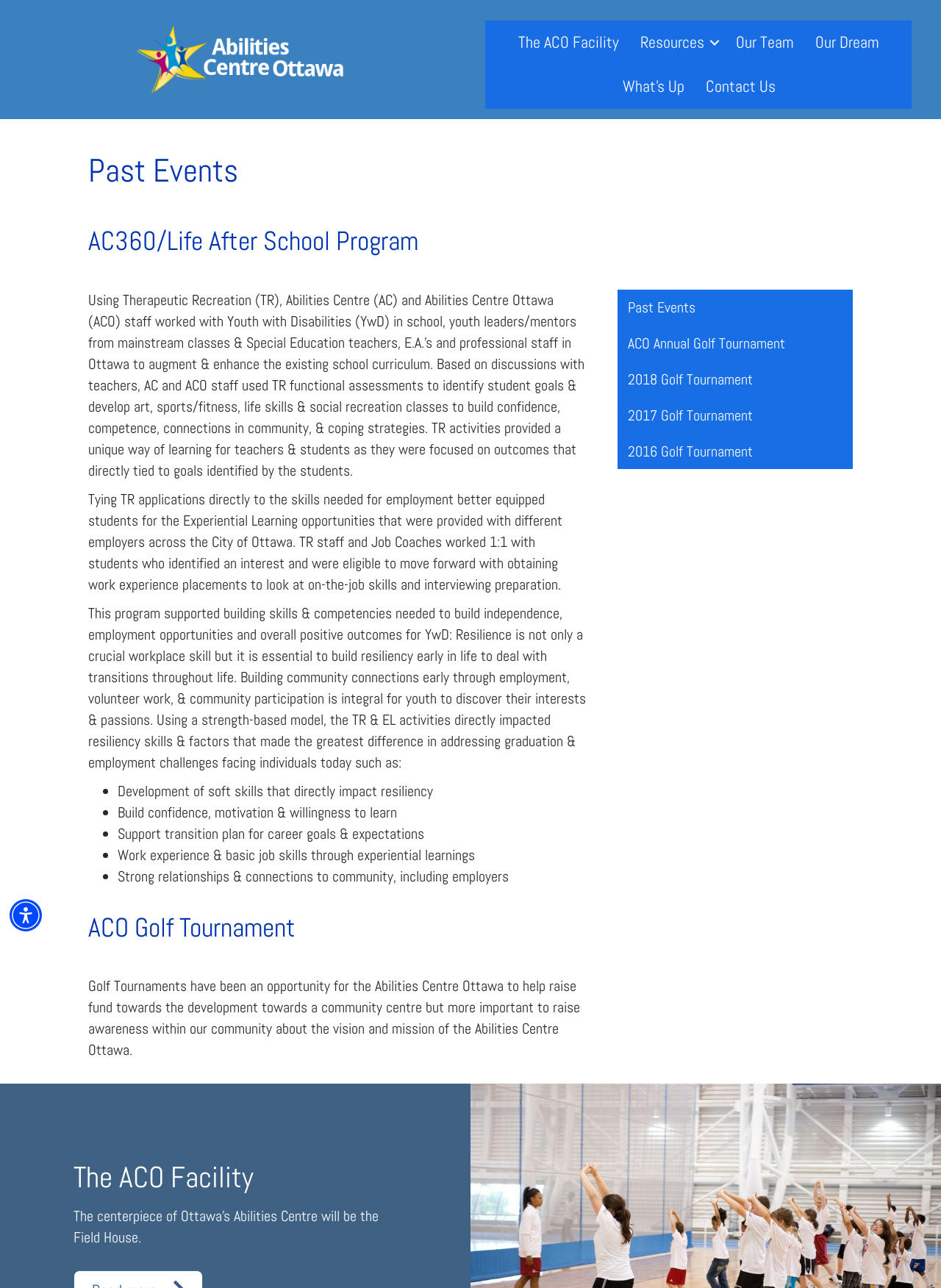Extract the bounding box coordinates for the described element: "Resources". The coordinates should be represented as four float numbers between 0 and 1: [left, top, right, bottom].

[0.669, 0.016, 0.77, 0.05]